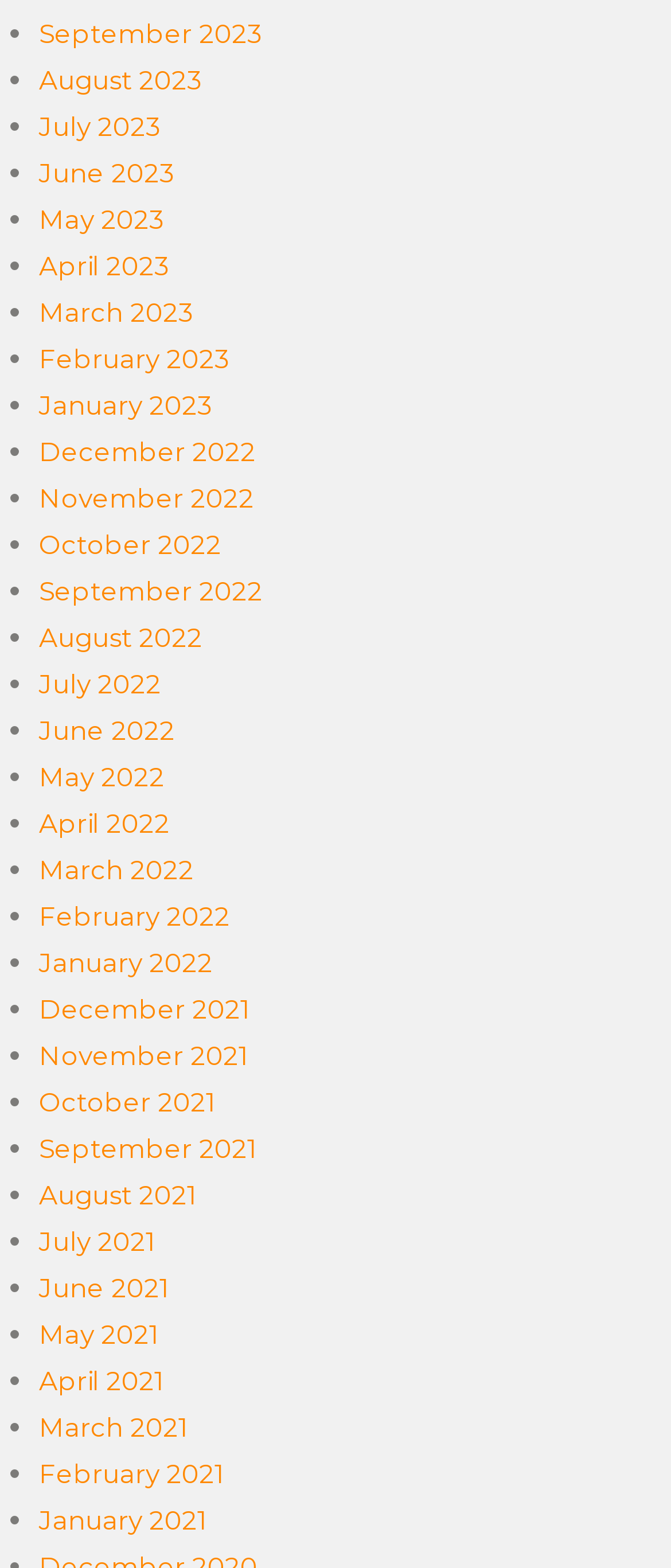What is the earliest month listed?
Kindly offer a detailed explanation using the data available in the image.

I looked at the list of links and found the earliest month listed, which is January 2021.